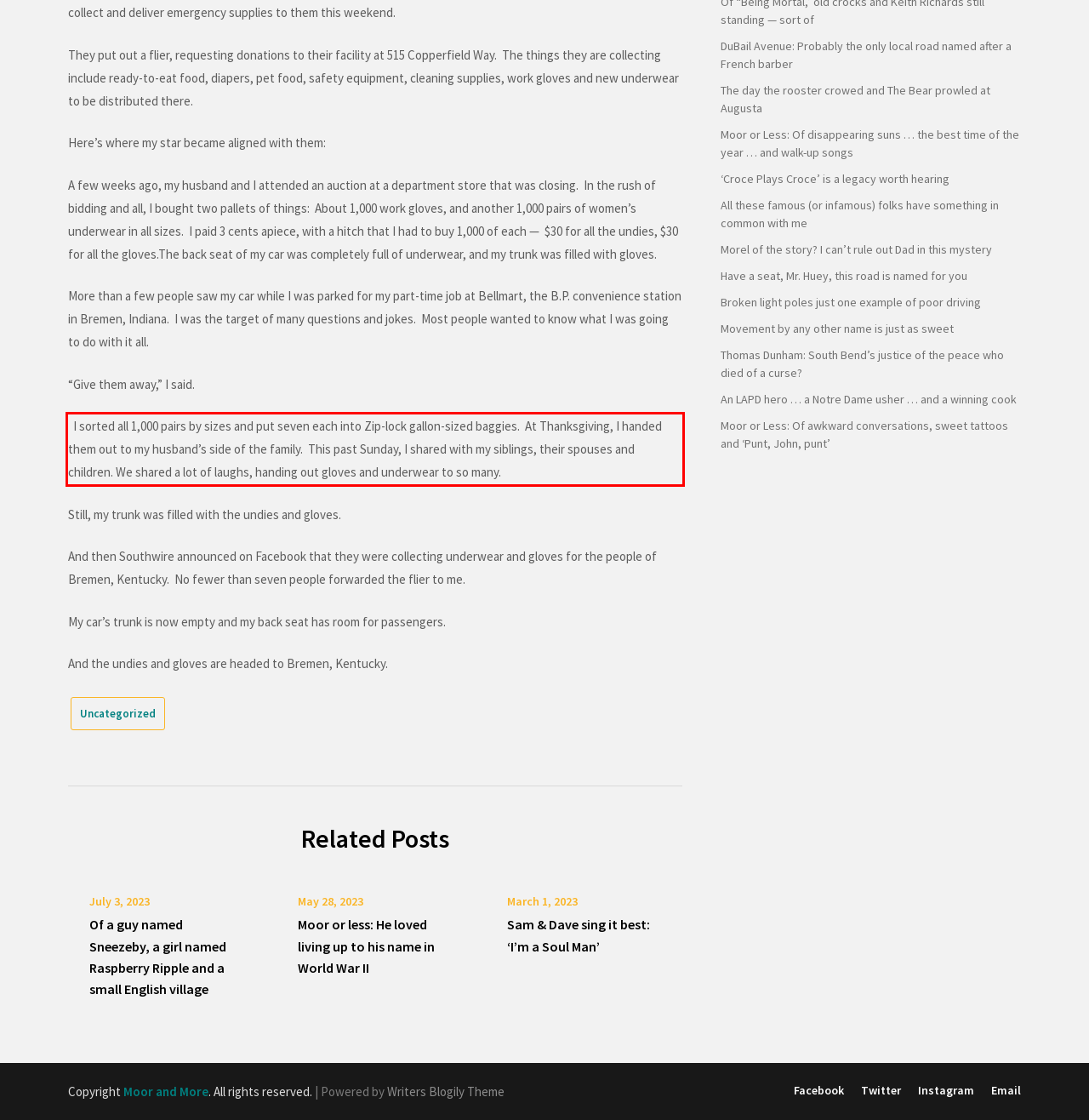Given a screenshot of a webpage, locate the red bounding box and extract the text it encloses.

I sorted all 1,000 pairs by sizes and put seven each into Zip-lock gallon-sized baggies. At Thanksgiving, I handed them out to my husband’s side of the family. This past Sunday, I shared with my siblings, their spouses and children. We shared a lot of laughs, handing out gloves and underwear to so many.